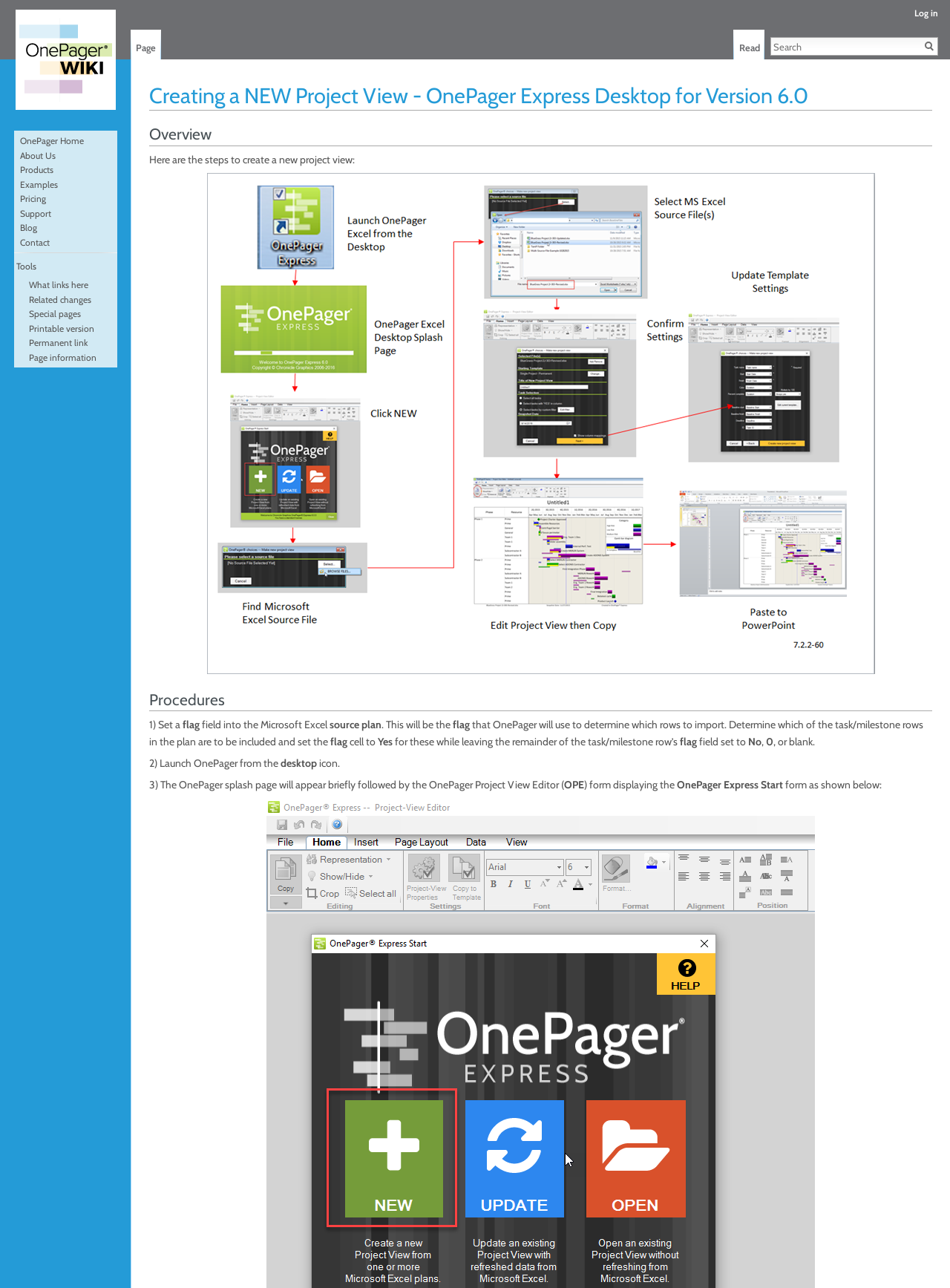Return the bounding box coordinates of the UI element that corresponds to this description: "Log in". The coordinates must be given as four float numbers in the range of 0 and 1, [left, top, right, bottom].

[0.962, 0.006, 0.988, 0.015]